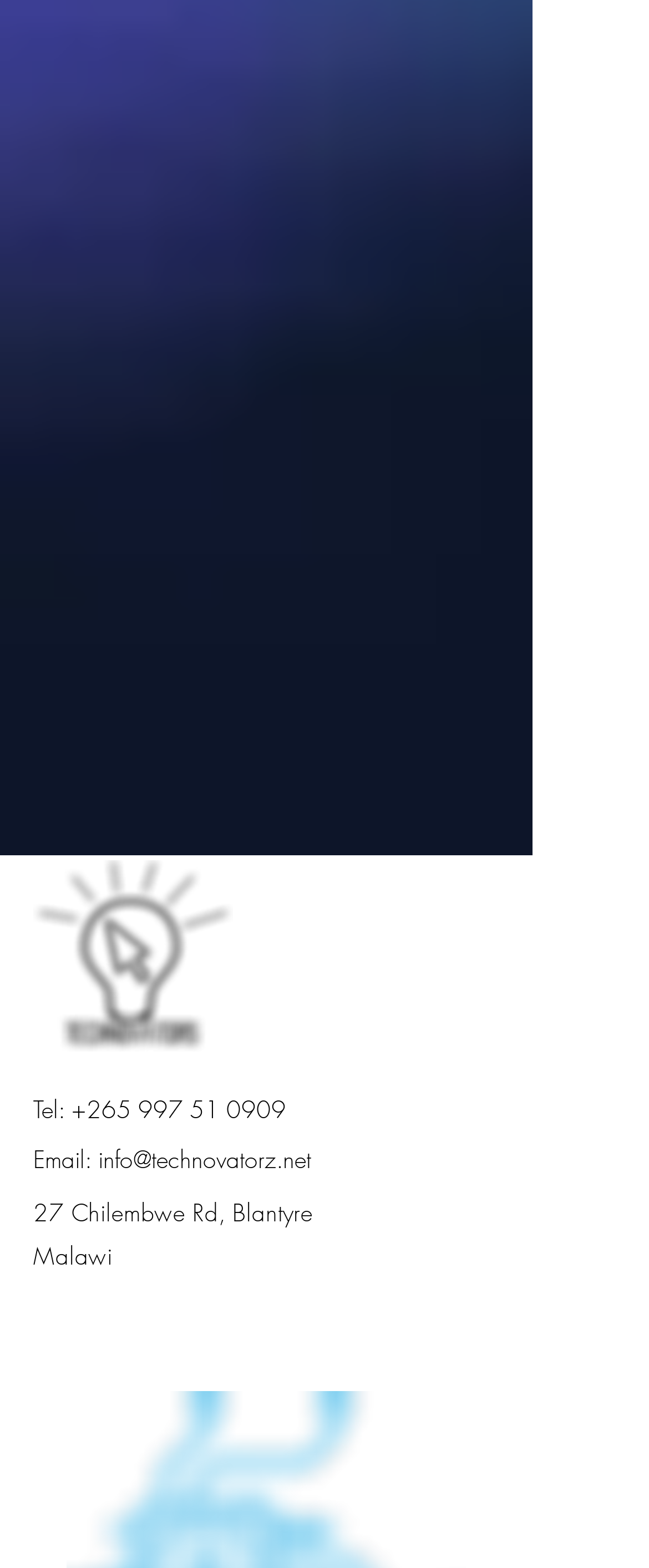Locate the bounding box coordinates of the segment that needs to be clicked to meet this instruction: "Share on Facebook".

None